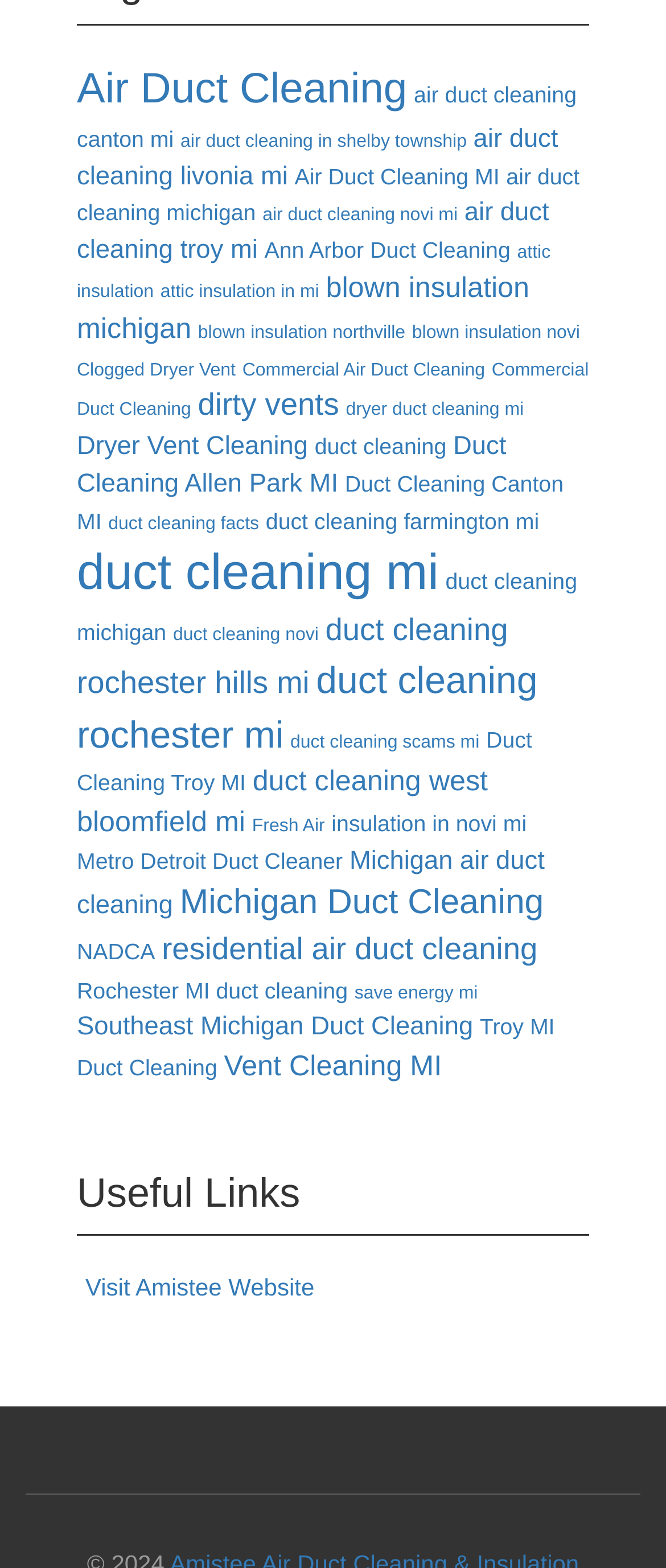Predict the bounding box of the UI element that fits this description: "duct cleaning facts".

[0.163, 0.327, 0.389, 0.34]